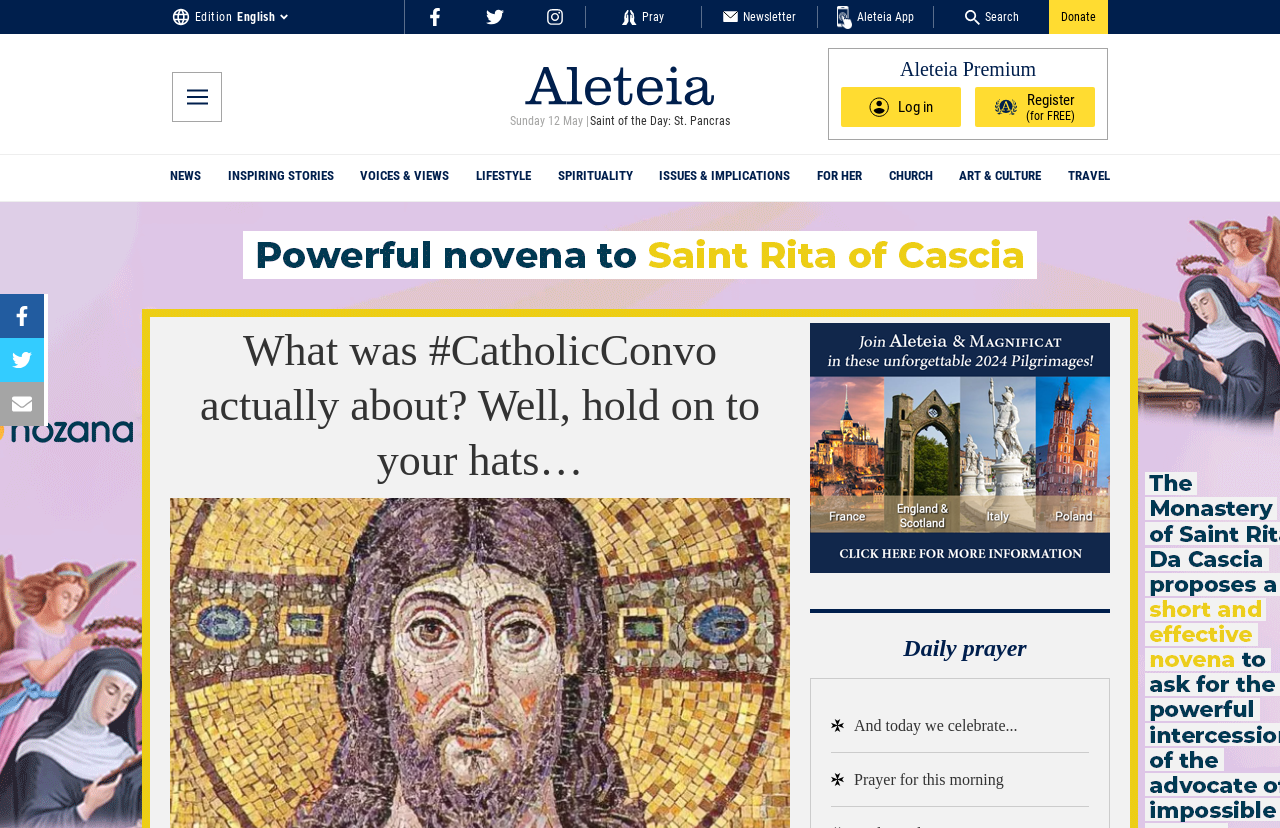Use a single word or phrase to answer the question:
How many main categories are there in the website?

9